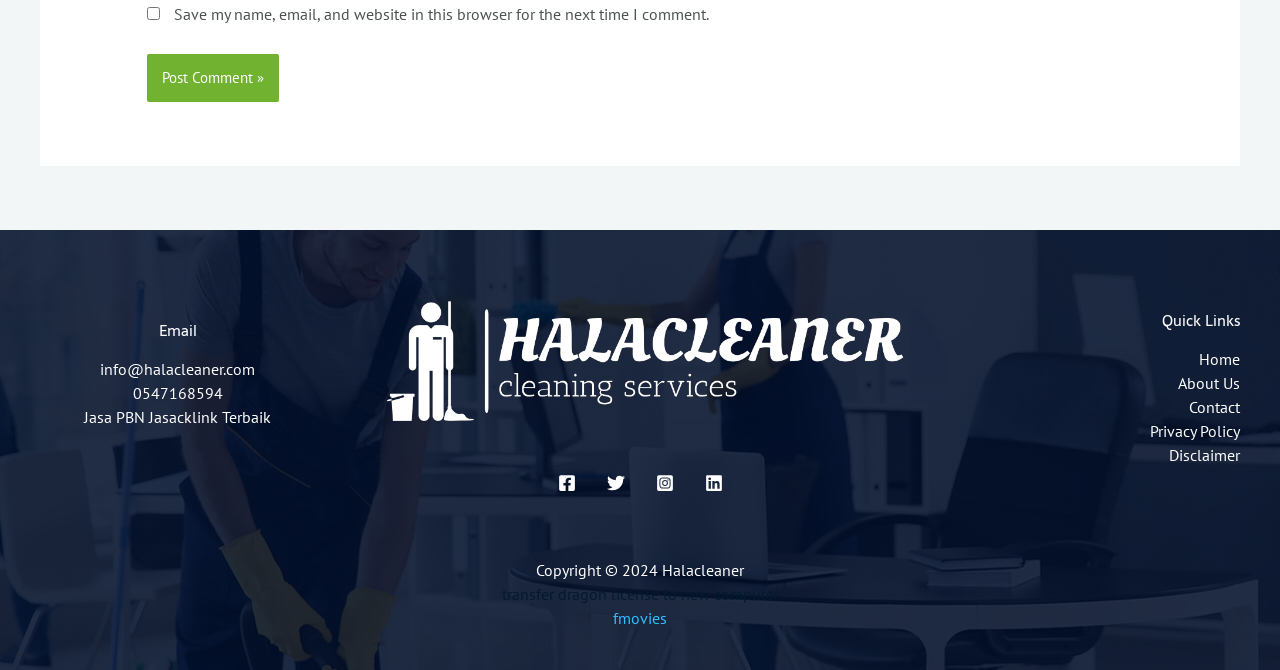Bounding box coordinates are specified in the format (top-left x, top-left y, bottom-right x, bottom-right y). All values are floating point numbers bounded between 0 and 1. Please provide the bounding box coordinate of the region this sentence describes: Jasa PBN

[0.066, 0.608, 0.113, 0.638]